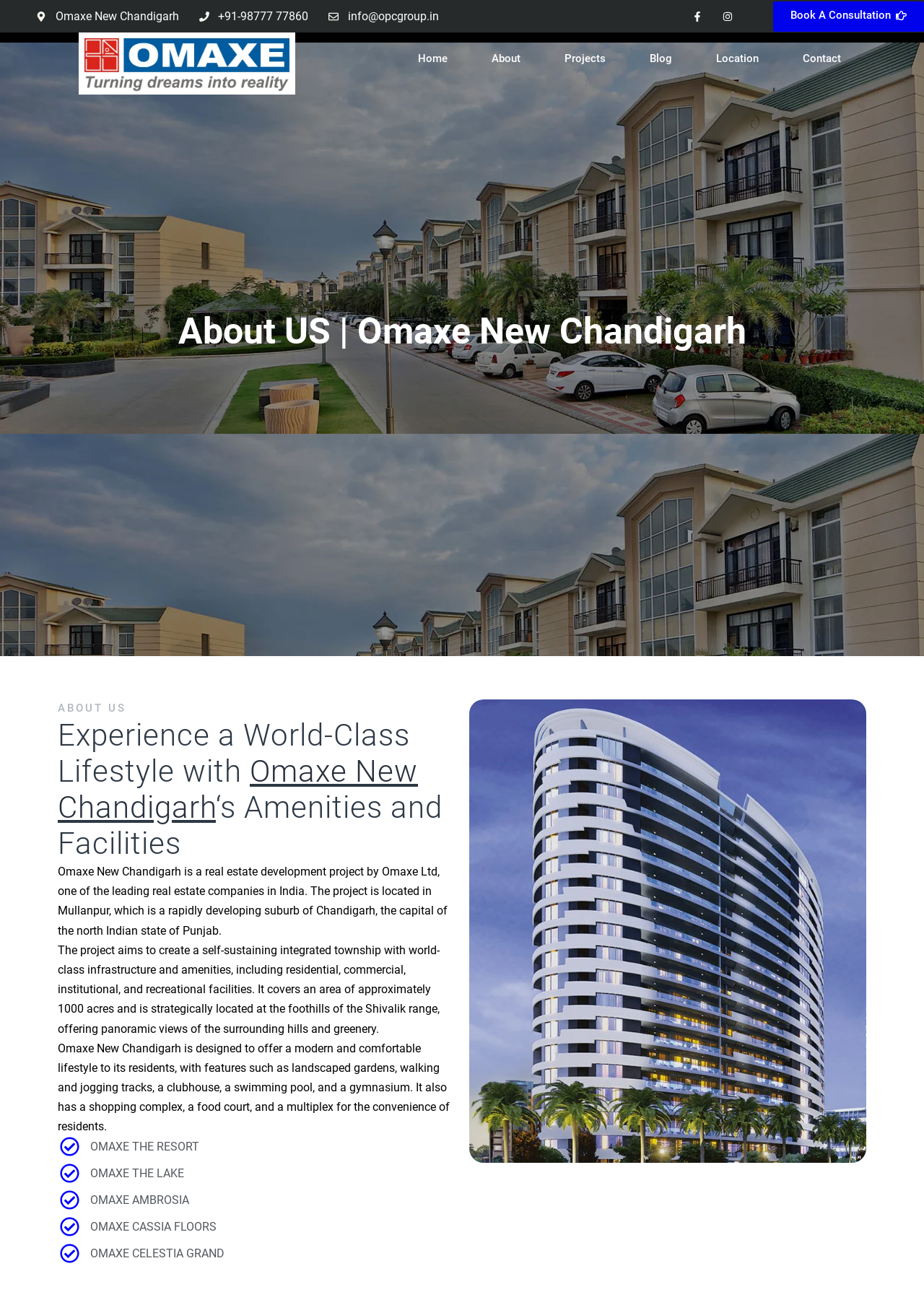Provide a thorough summary of the webpage.

The webpage is about Omaxe New Chandigarh, a real estate development project in India. At the top, there is a navigation menu with links to different sections of the website, including Home, About, Projects, Blog, Location, and Contact. Below the navigation menu, there is a logo of Omaxe and a call-to-action button to book a consultation.

On the left side of the page, there is a section with contact information, including a phone number and an email address. Next to it, there are social media links to Facebook and Instagram, each with an accompanying icon.

The main content of the page is divided into sections. The first section has a heading "About US" and provides an introduction to Omaxe New Chandigarh, describing it as a real estate development project by Omaxe Ltd. The text explains that the project is located in Mullanpur, a suburb of Chandigarh, and aims to create a self-sustaining integrated township with world-class infrastructure and amenities.

The next section has a heading "Experience a World-Class Lifestyle with Omaxe New Chandigarh‘s Amenities and Facilities" and describes the features of the project, including landscaped gardens, walking and jogging tracks, a clubhouse, a swimming pool, and a gymnasium. It also mentions the presence of a shopping complex, a food court, and a multiplex.

Below this section, there are four lines of text, each highlighting a specific aspect of the project, such as Omaxe The Resort, Omaxe The Lake, Omaxe Ambrosia, and Omaxe Cassia Floors.

On the right side of the page, there is a large image of a lake, which is likely a visual representation of one of the project's amenities.